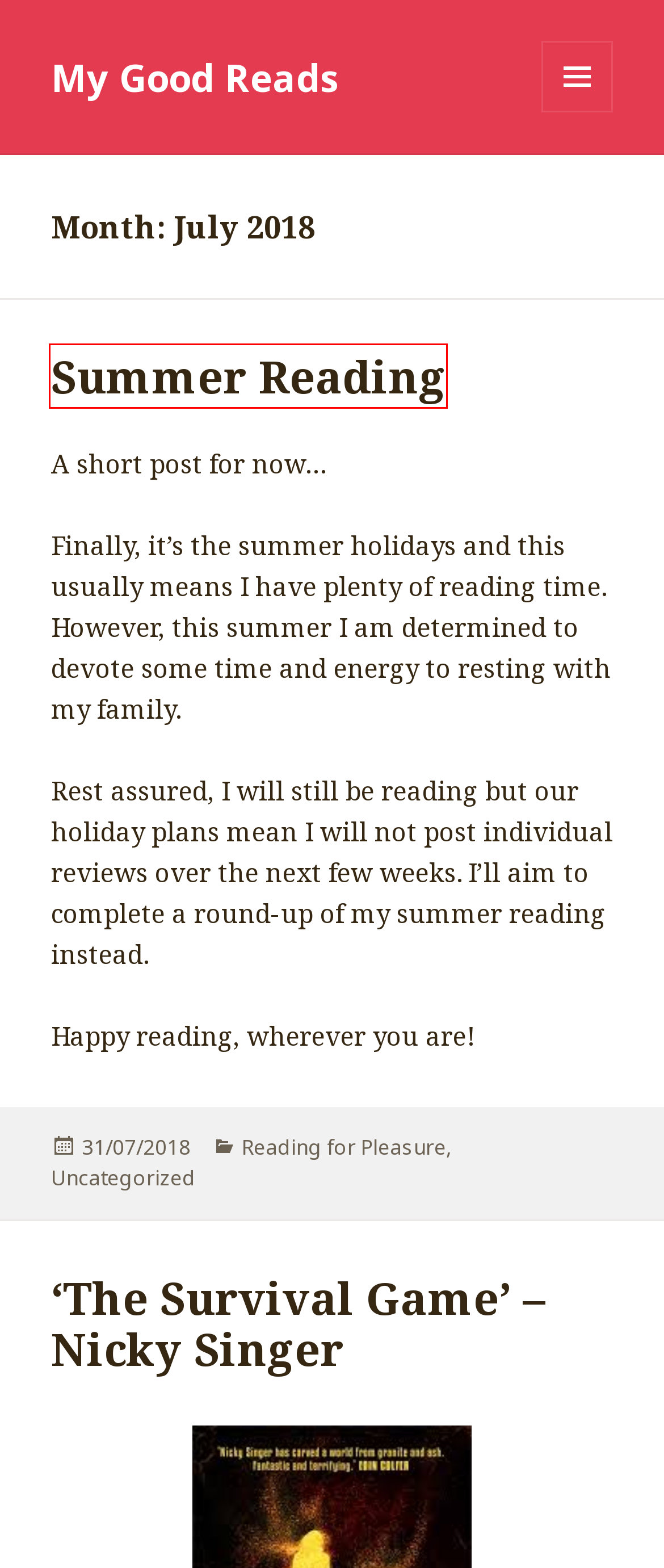You are given a screenshot of a webpage with a red bounding box around an element. Choose the most fitting webpage description for the page that appears after clicking the element within the red bounding box. Here are the candidates:
A. Reading for Pleasure – My Good Reads
B. Summer Reading – My Good Reads
C. ‘Vox’ – Christina Dalcher – My Good Reads
D. ‘The Survival Game’ – Nicky Singer – My Good Reads
E. Blog Tool, Publishing Platform, and CMS – WordPress.org
F. My Good Reads – All about the 'goodreads' I've had, and those I've got planned.
G. Uncategorized – My Good Reads
H. Dystopian – My Good Reads

B